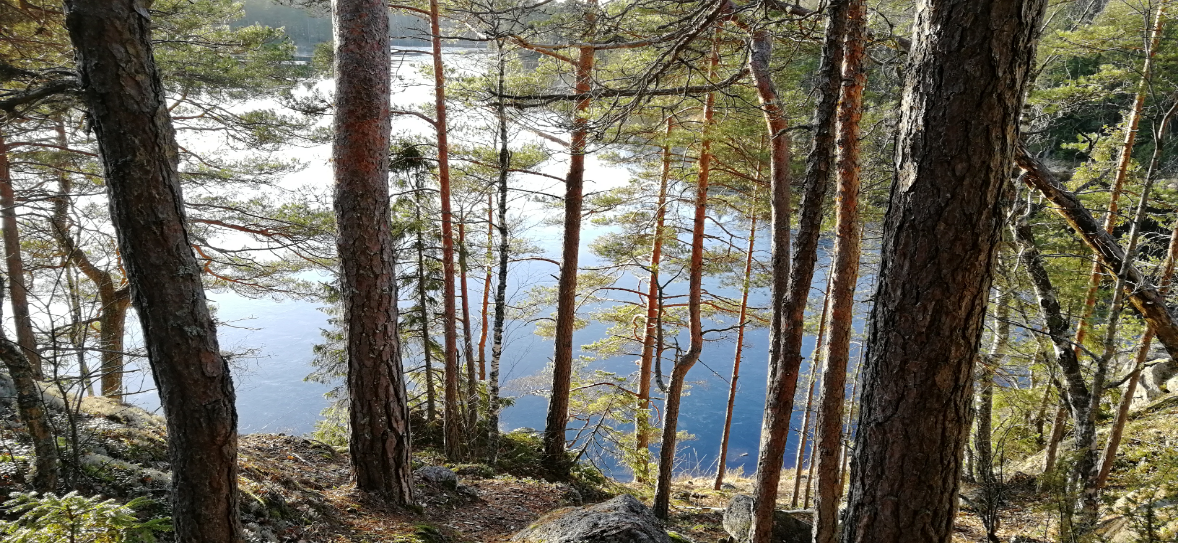Generate a detailed caption for the image.

The image captures a serene landscape of Finland, showcasing a tranquil scene near a lake embraced by tall pine trees. The sunlight filters through the branches, illuminating the tranquil waters that reflect the surrounding greenery. This imagery aligns with the theme of sustainability, emphasizing the importance of natural environments in sourcing materials responsibly. The careful selection of suppliers who consider environmental and health impacts echoes the commitment to preserving such beautiful landscapes, highlighting the balance between nature and sustainable practices.